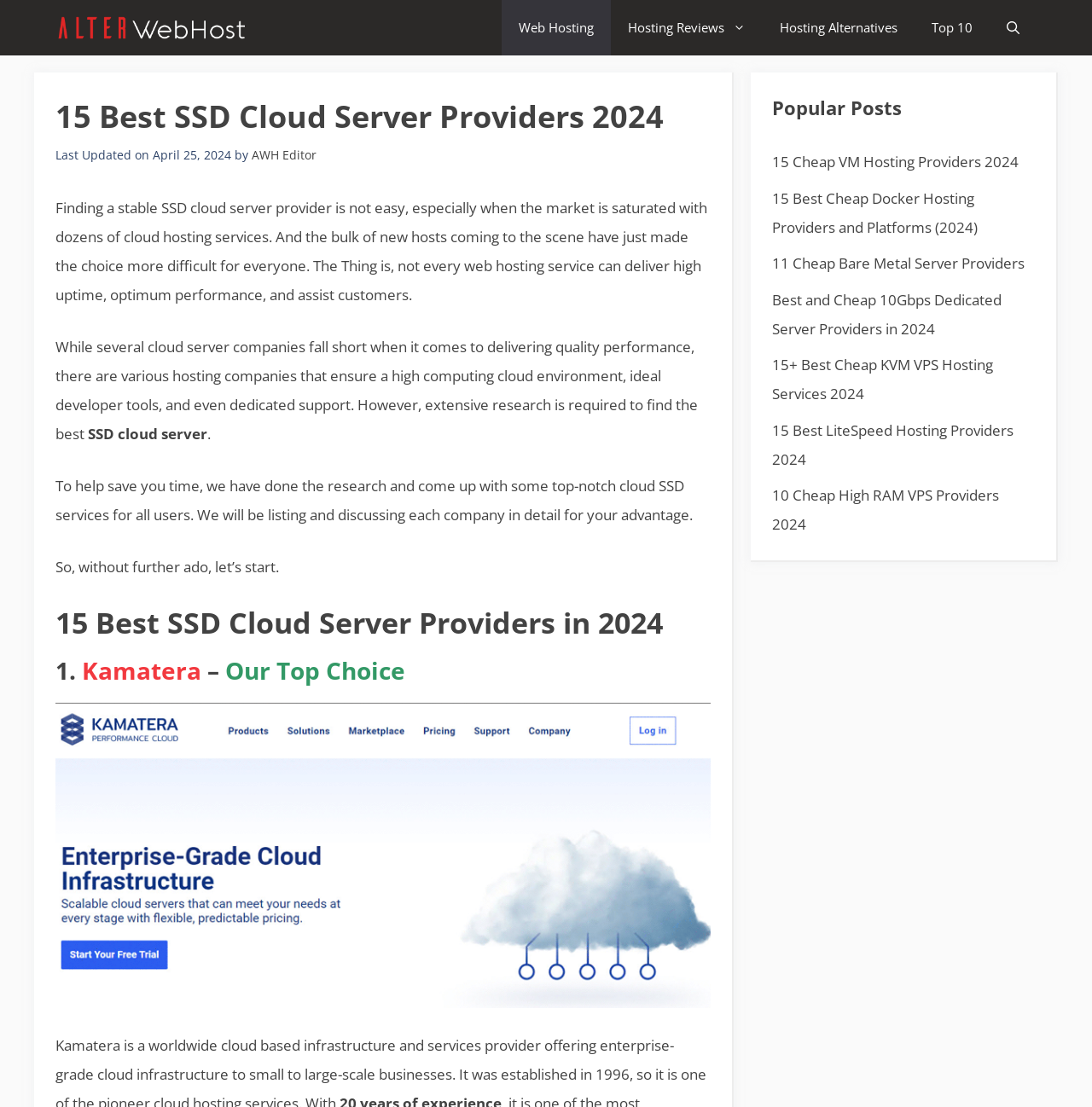Use a single word or phrase to answer the following:
What is the purpose of the article?

To list and discuss top cloud SSD services